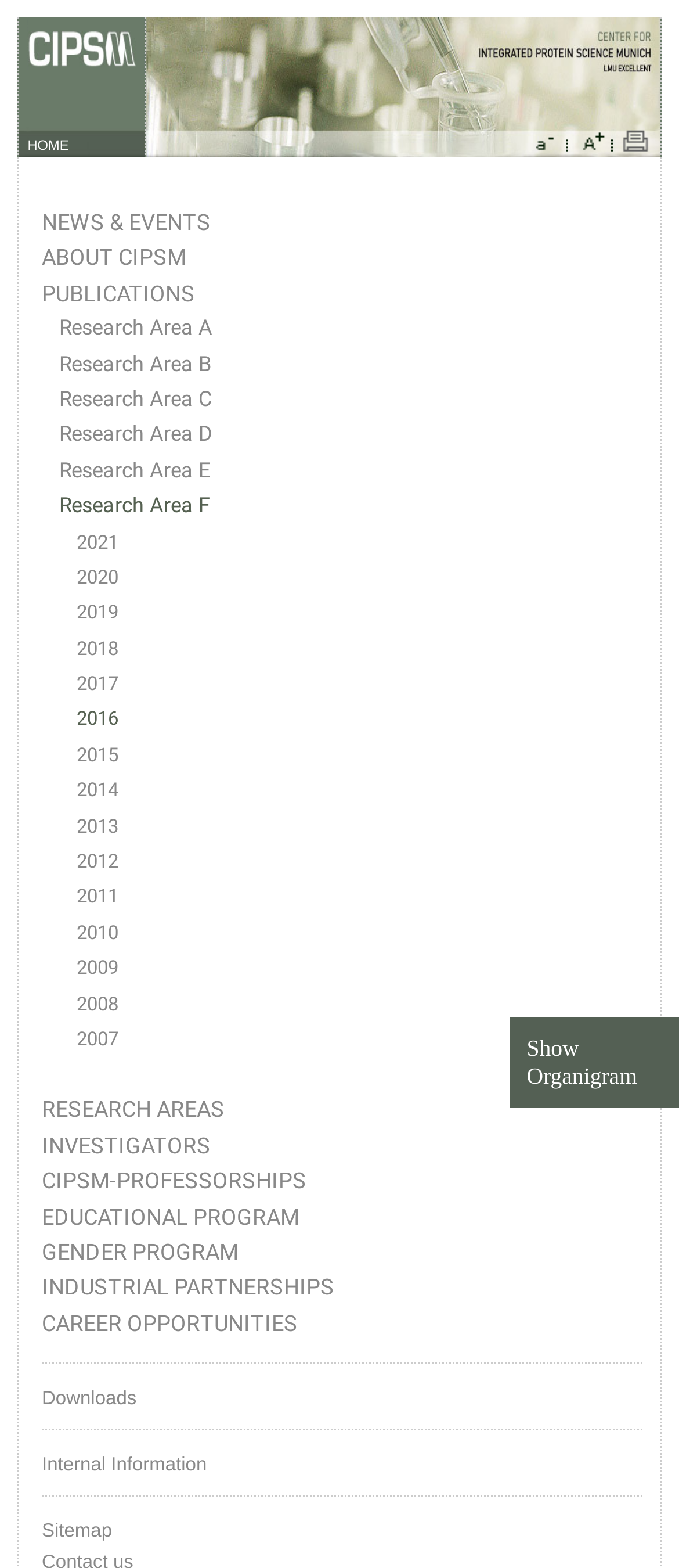Given the content of the image, can you provide a detailed answer to the question?
How many research areas are listed?

I counted the number of links with descriptions starting with 'Research Area' and found 6 of them, which are Research Area A, Research Area B, Research Area C, Research Area D, Research Area E, and Research Area F.